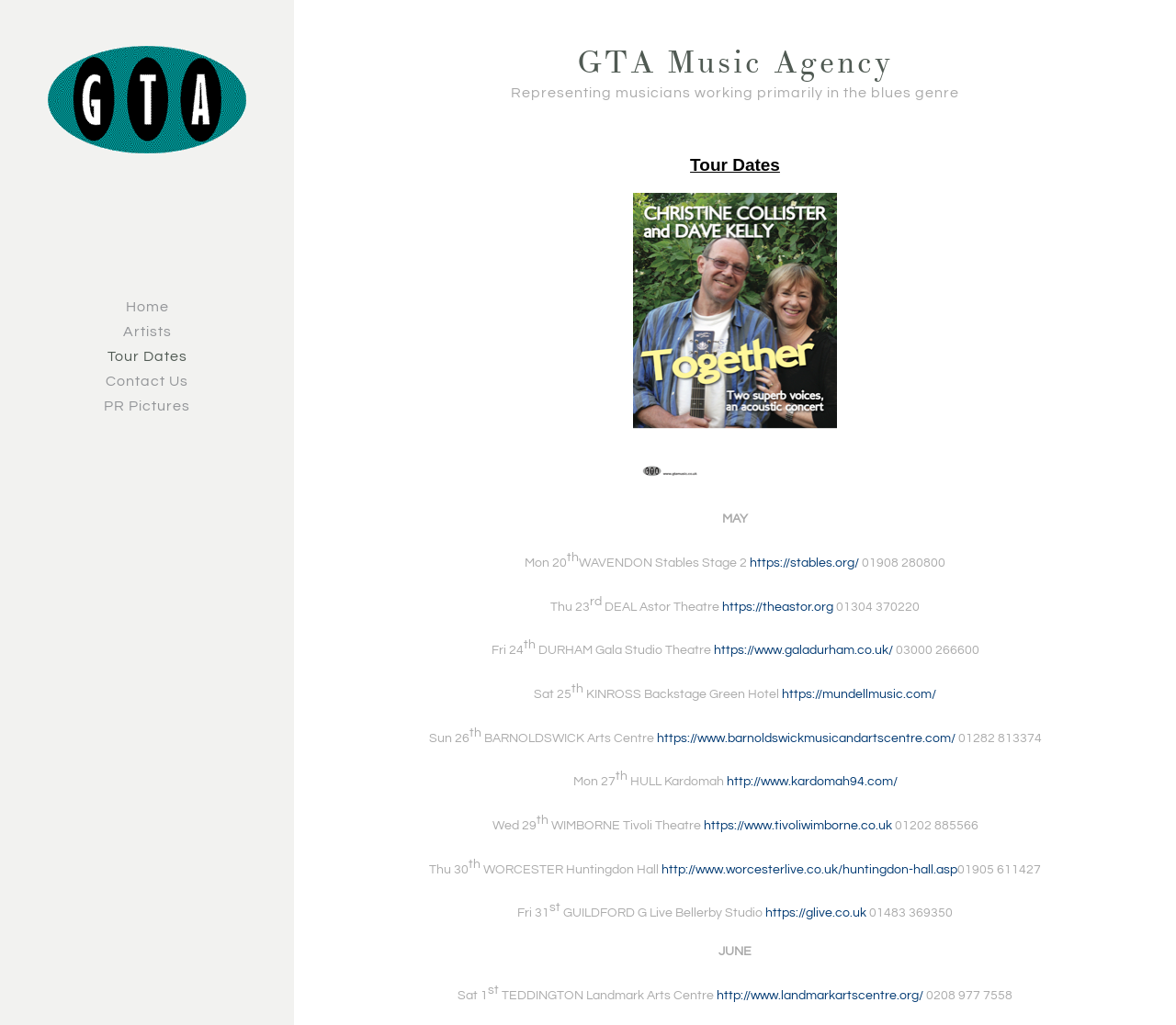Please determine the bounding box coordinates of the area that needs to be clicked to complete this task: 'Check out the 'Sketchbook' category'. The coordinates must be four float numbers between 0 and 1, formatted as [left, top, right, bottom].

None